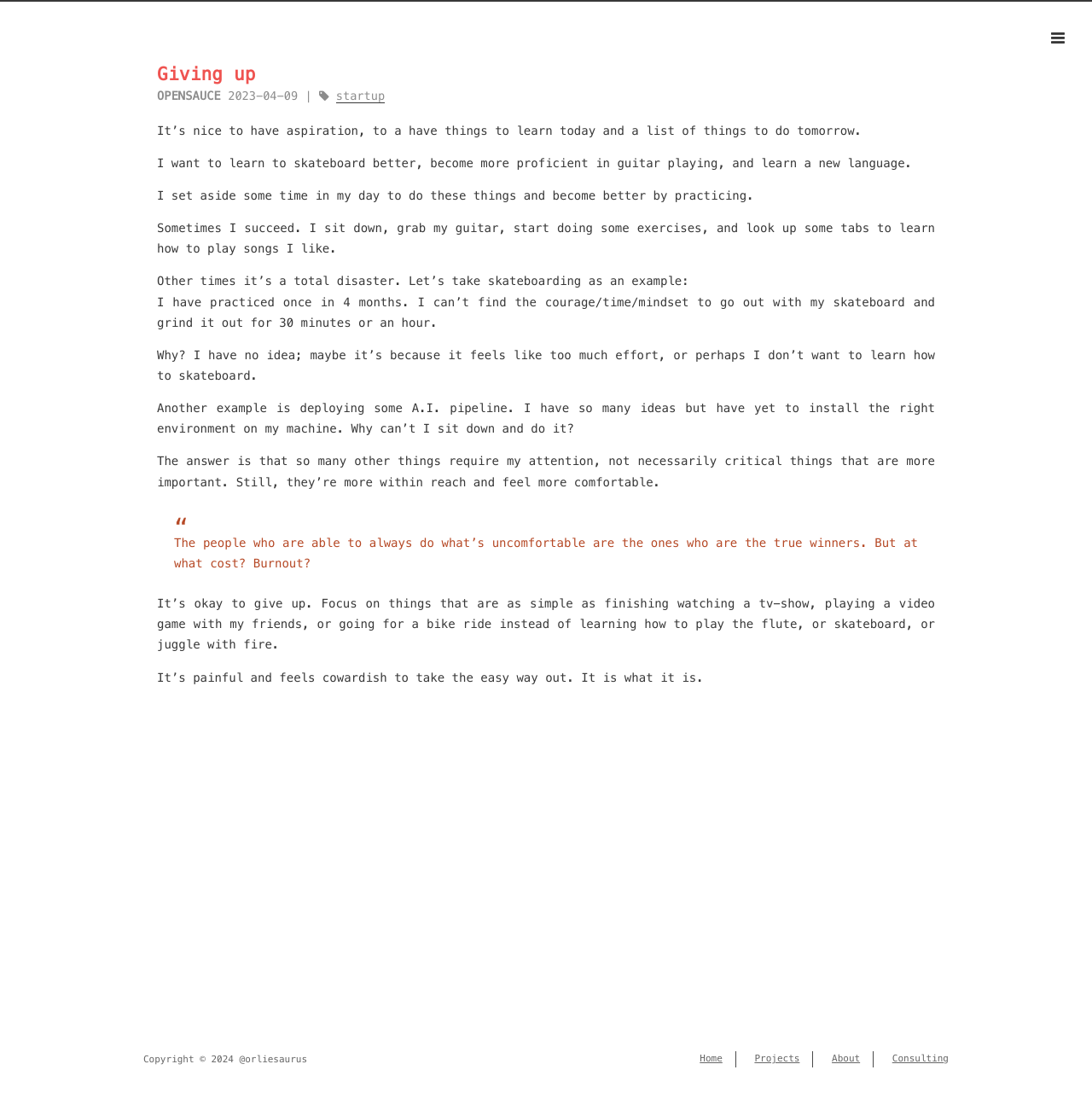Create a detailed summary of the webpage's content and design.

This webpage appears to be a personal blog or journal entry, with a focus on the author's reflections on giving up and prioritizing comfort over personal growth. 

At the top of the page, there is a link with a font awesome icon, followed by an article section that takes up most of the page. The article section is headed by a title "Giving up" and a subtitle "OPENSAUCE" with a date "2023-04-09" next to it. Below the title, there are several paragraphs of text that discuss the author's struggles with pursuing their aspirations, such as learning to skateboard and play the guitar. 

The text is divided into several sections, with the author describing their successes and failures in pursuing their goals, and wondering why they often fail to take action. The author also quotes a passage that suggests that people who always do what's uncomfortable are the true winners, but at what cost. 

Towards the bottom of the article, the author concludes that it's okay to give up and focus on simpler things that bring comfort, rather than striving for difficult goals. 

At the very bottom of the page, there is a copyright notice and a navigation menu with links to "Home", "Projects", "About", and "Consulting".